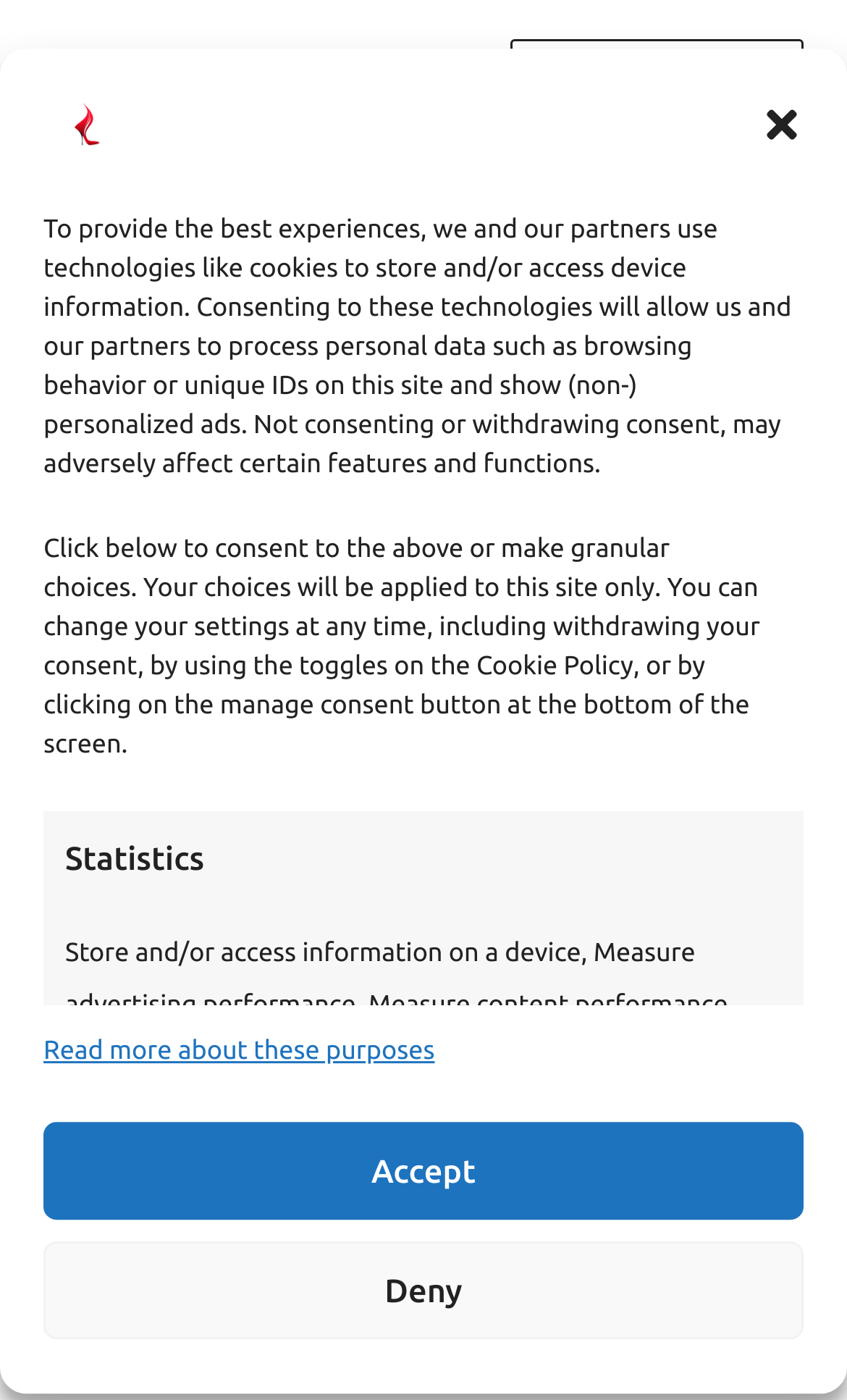Based on the image, please elaborate on the answer to the following question:
What is the logo of this website?

The logo of this website is 'Heelsexy.com logo' which can be found at the top left corner of the webpage, and it is also present in the dialog box for managing cookie consent.